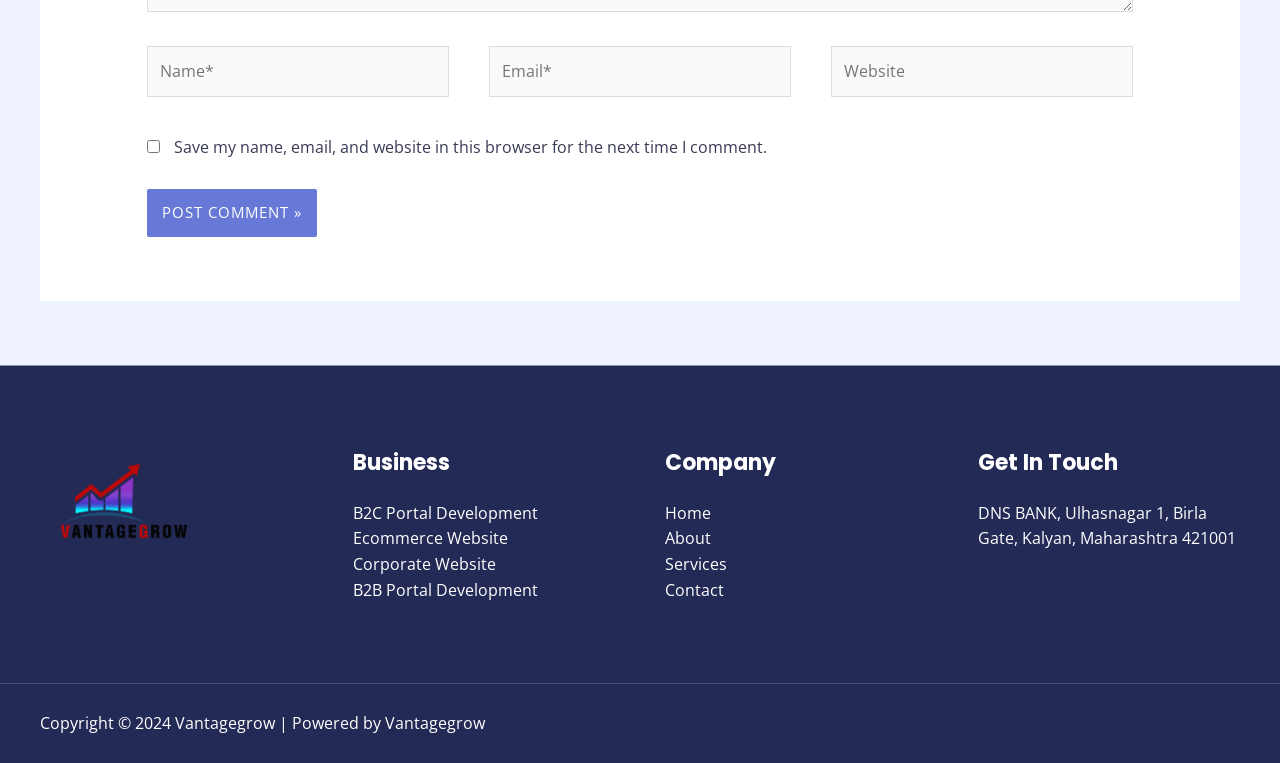Reply to the question with a brief word or phrase: What is the label of the first text box?

Name*